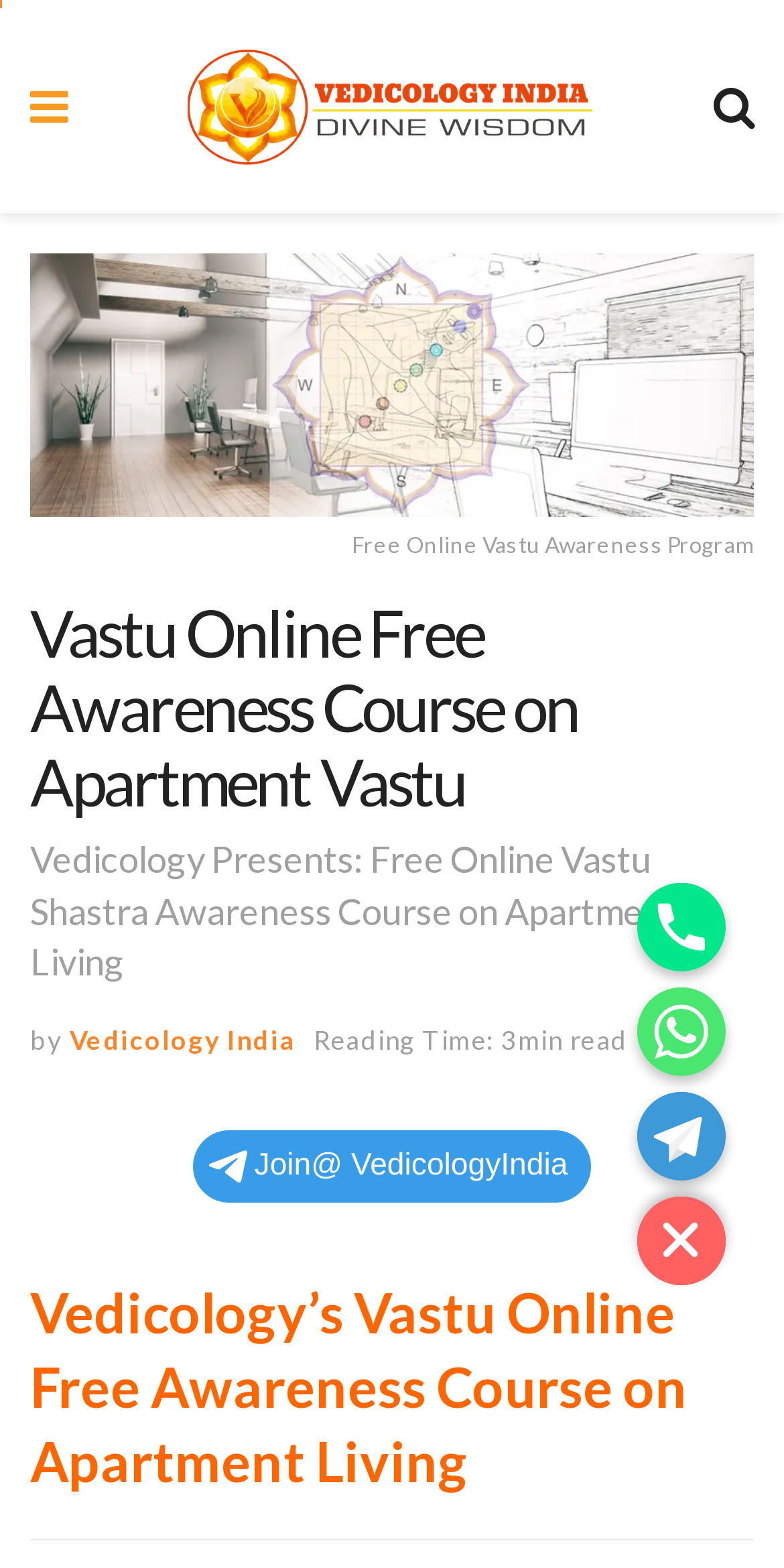Determine the bounding box coordinates for the element that should be clicked to follow this instruction: "Hide the chat box". The coordinates should be given as four float numbers between 0 and 1, in the format [left, top, right, bottom].

[0.813, 0.763, 0.926, 0.82]